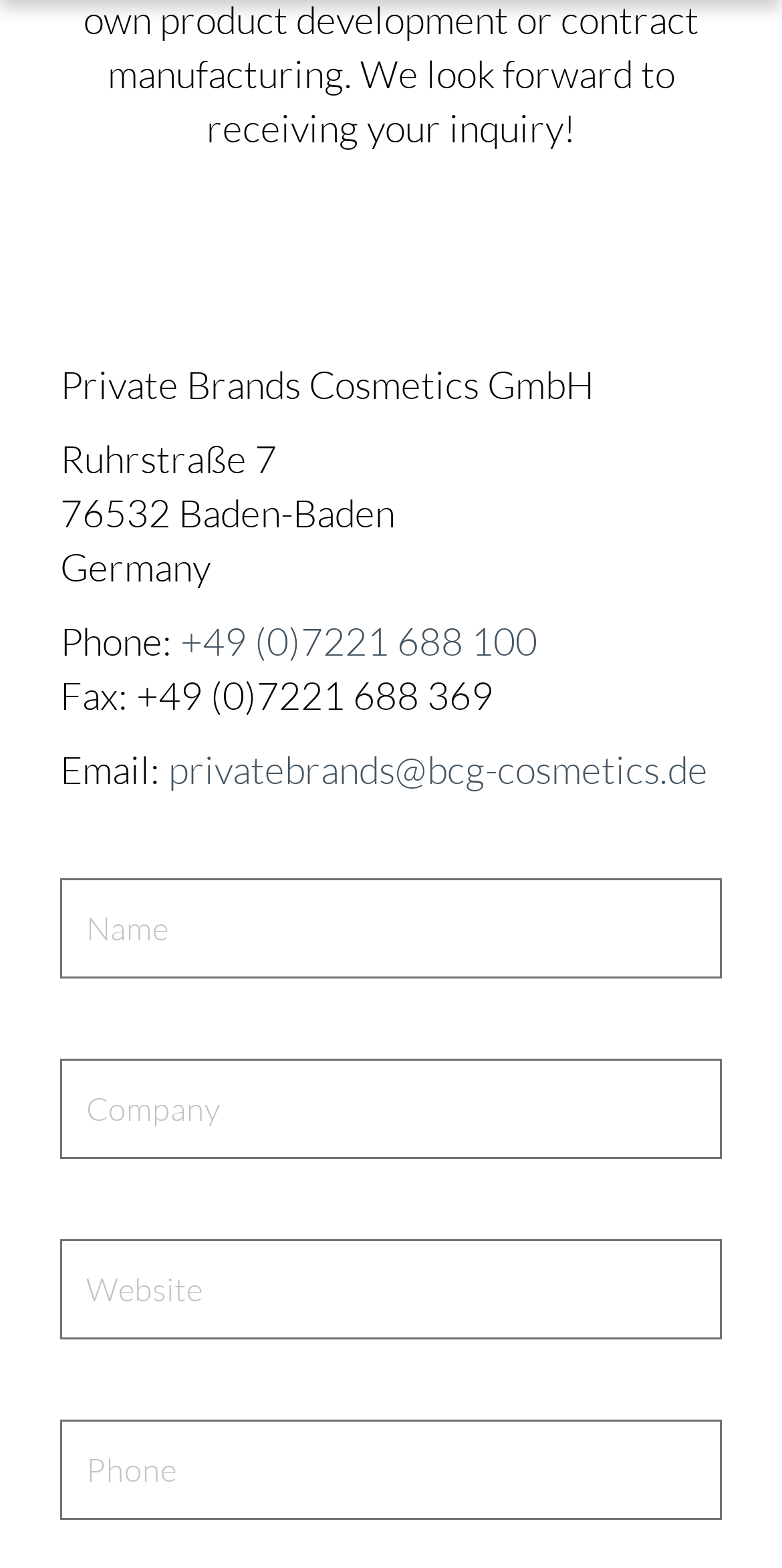Find the bounding box coordinates of the area that needs to be clicked in order to achieve the following instruction: "Click the phone number". The coordinates should be specified as four float numbers between 0 and 1, i.e., [left, top, right, bottom].

[0.231, 0.394, 0.687, 0.425]